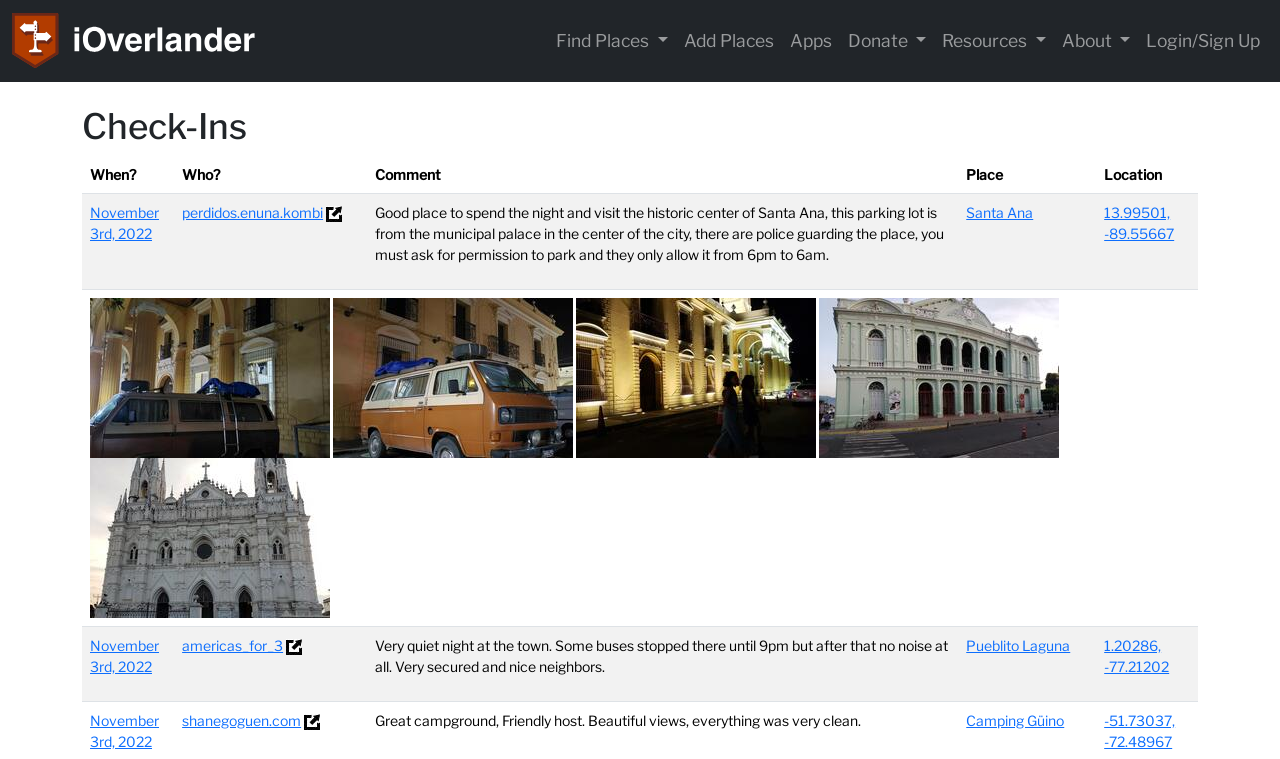What is the purpose of the 'Find Places' button?
Based on the image, provide a one-word or brief-phrase response.

To search for places